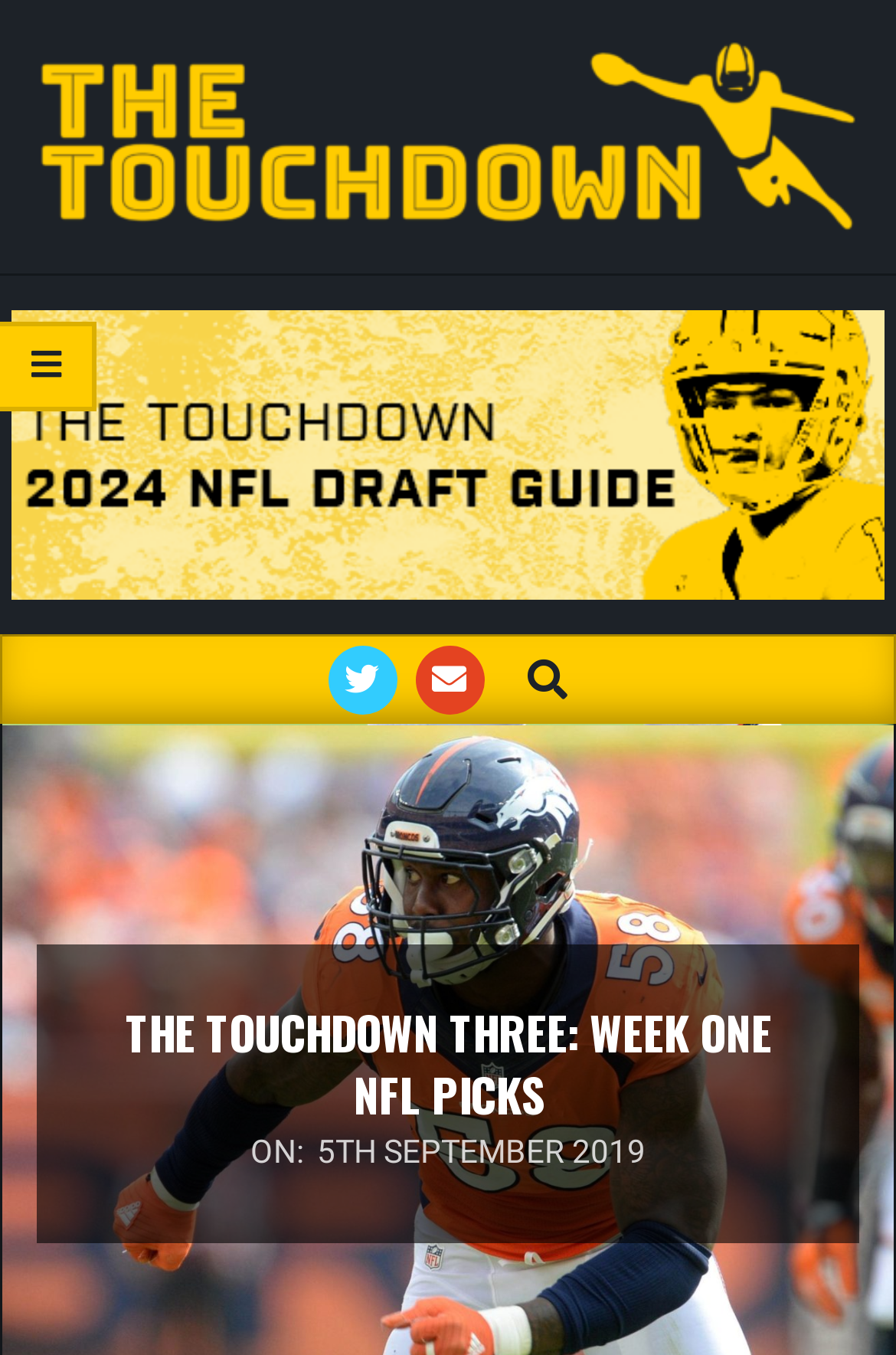Identify the bounding box for the UI element that is described as follows: "parent_node: THE TOUCHDOWN".

[0.038, 0.025, 0.962, 0.176]